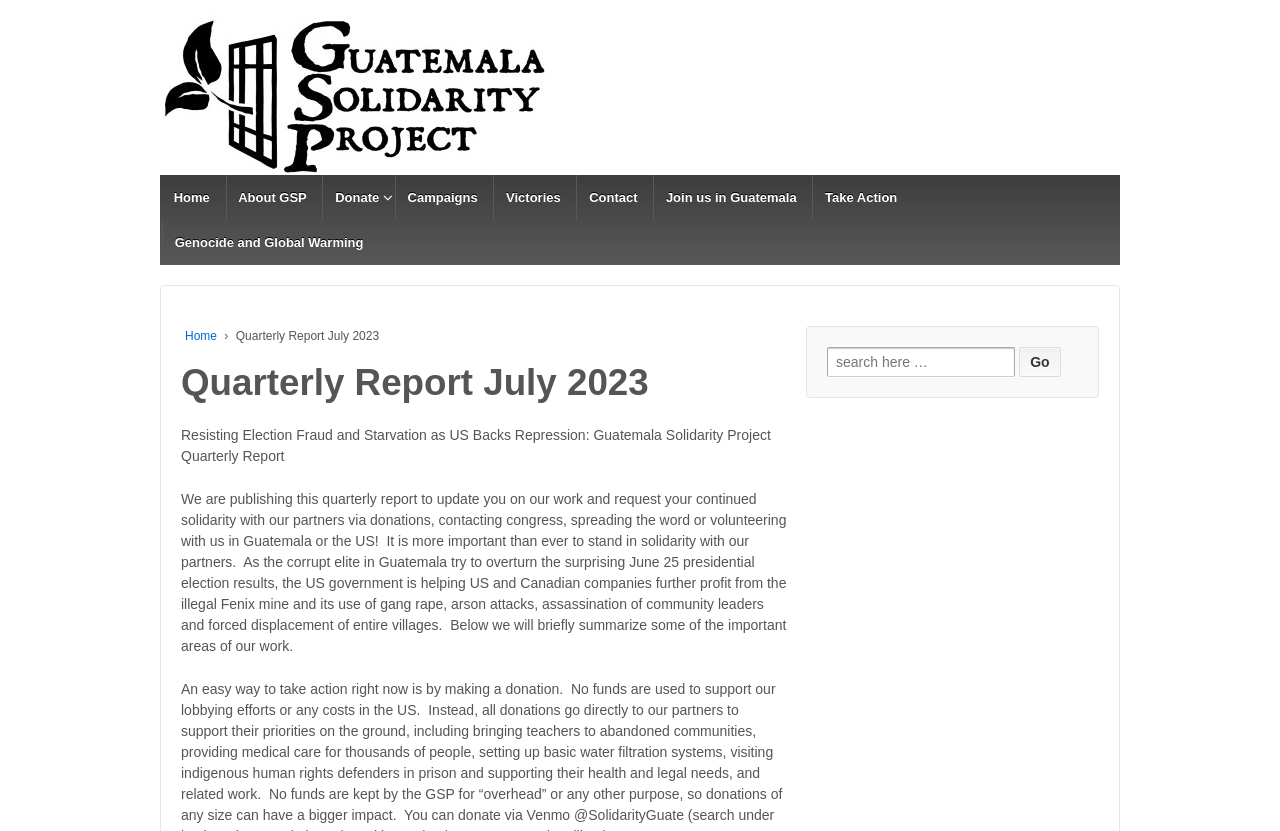Please locate and retrieve the main header text of the webpage.

Quarterly Report July 2023